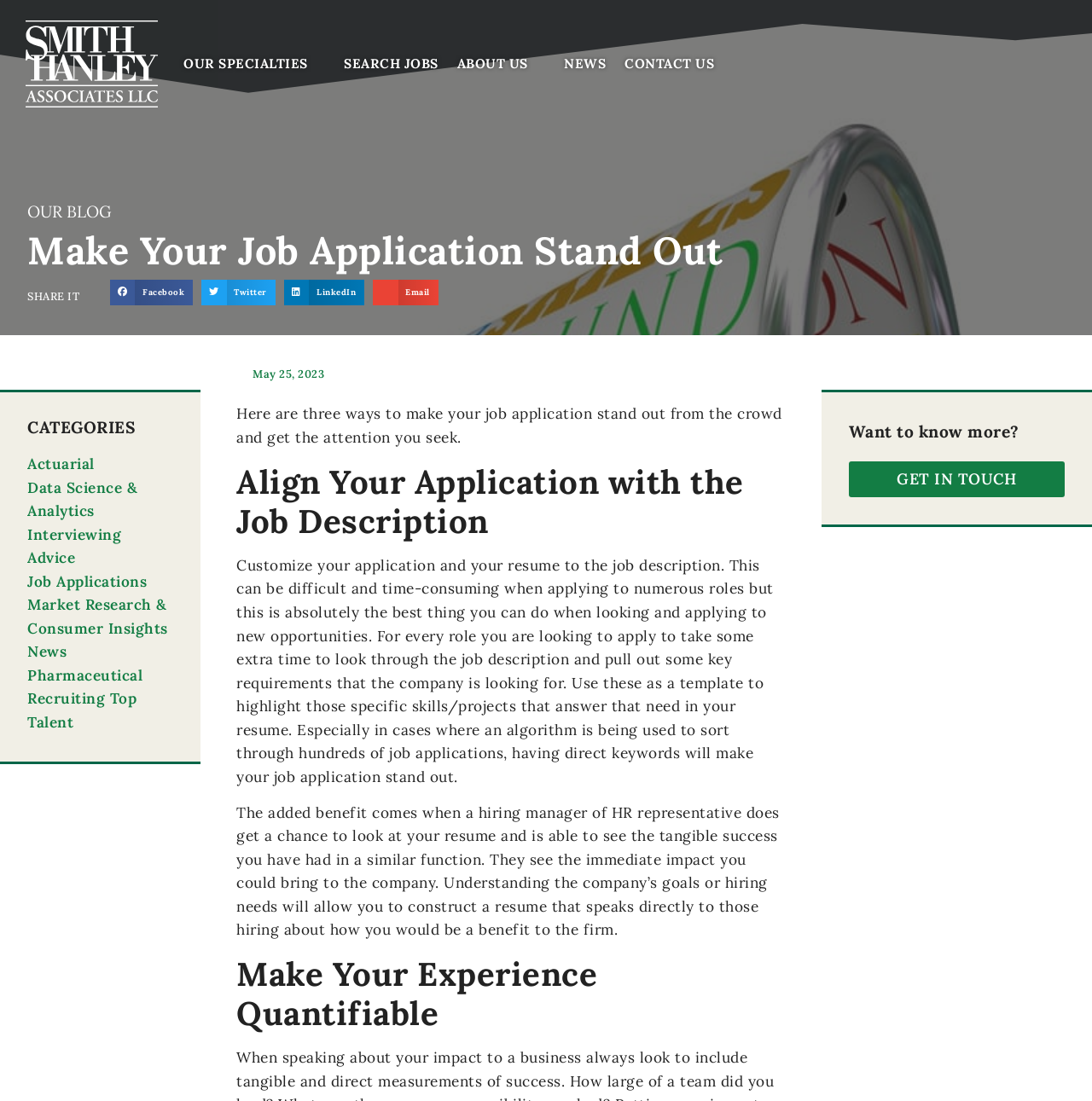Answer the question in a single word or phrase:
What is the benefit of customizing a resume to a job description?

To make the application stand out